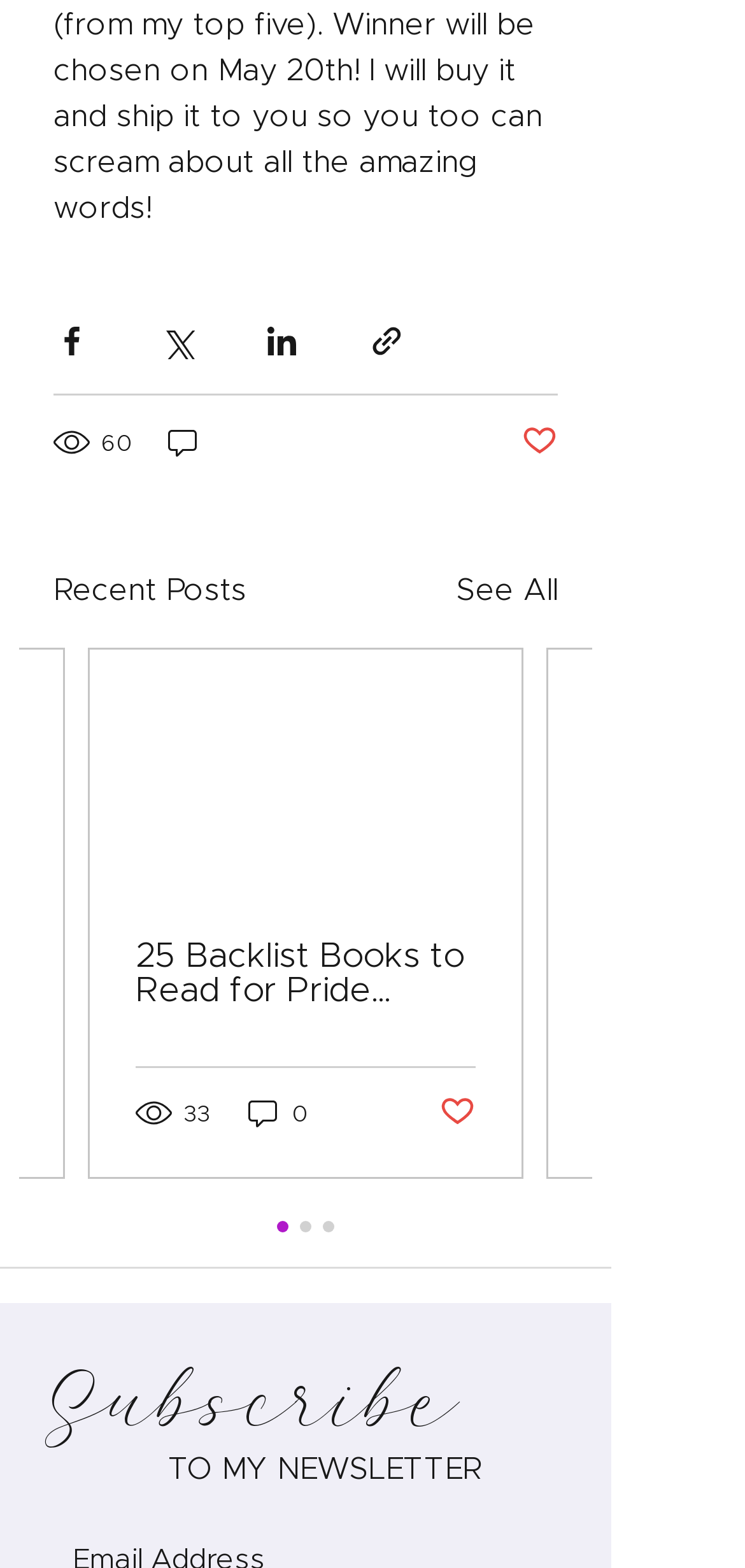Identify the bounding box coordinates of the area that should be clicked in order to complete the given instruction: "Share via Facebook". The bounding box coordinates should be four float numbers between 0 and 1, i.e., [left, top, right, bottom].

[0.072, 0.206, 0.121, 0.23]